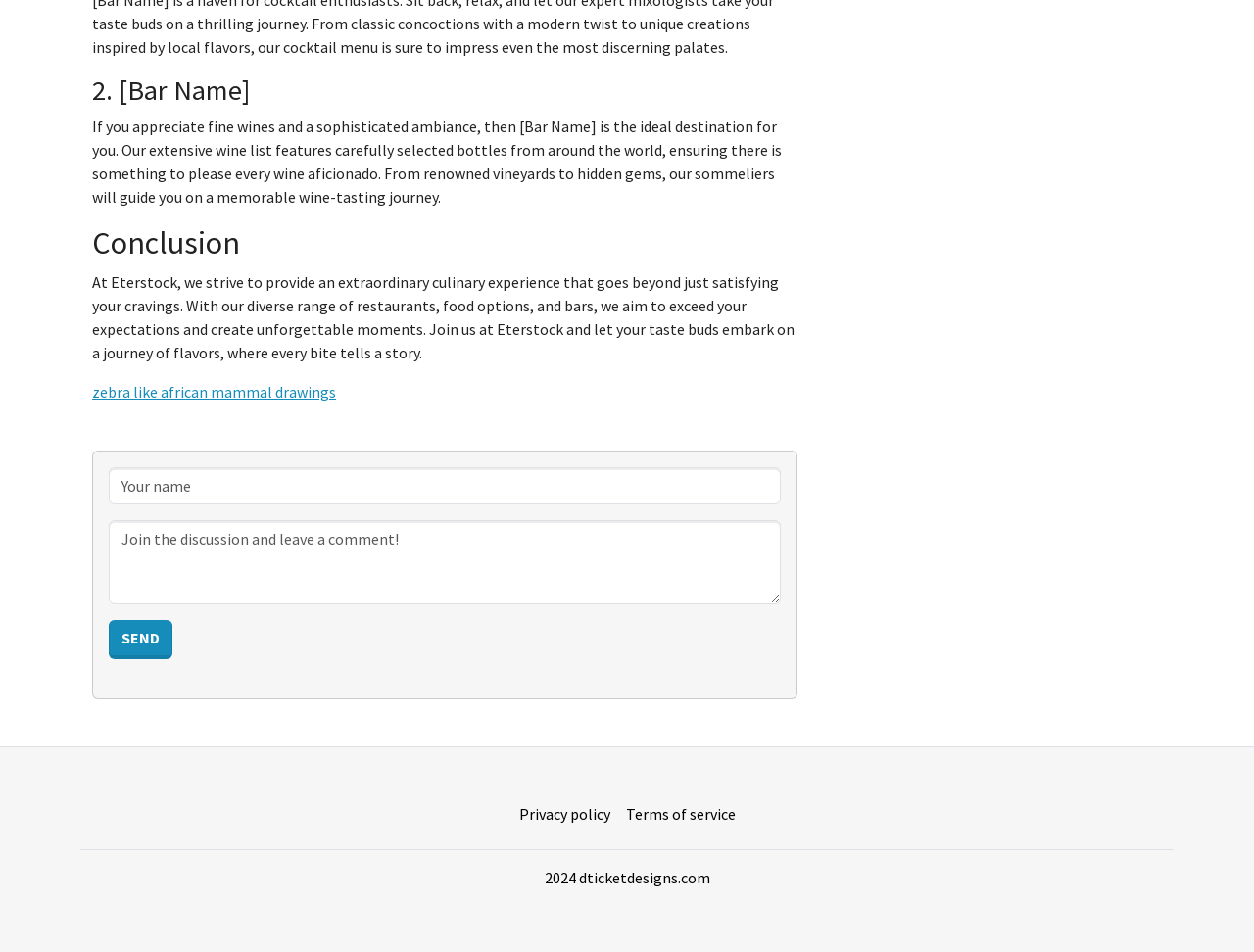Provide the bounding box coordinates of the HTML element described by the text: "Privacy policy". The coordinates should be in the format [left, top, right, bottom] with values between 0 and 1.

[0.407, 0.834, 0.493, 0.875]